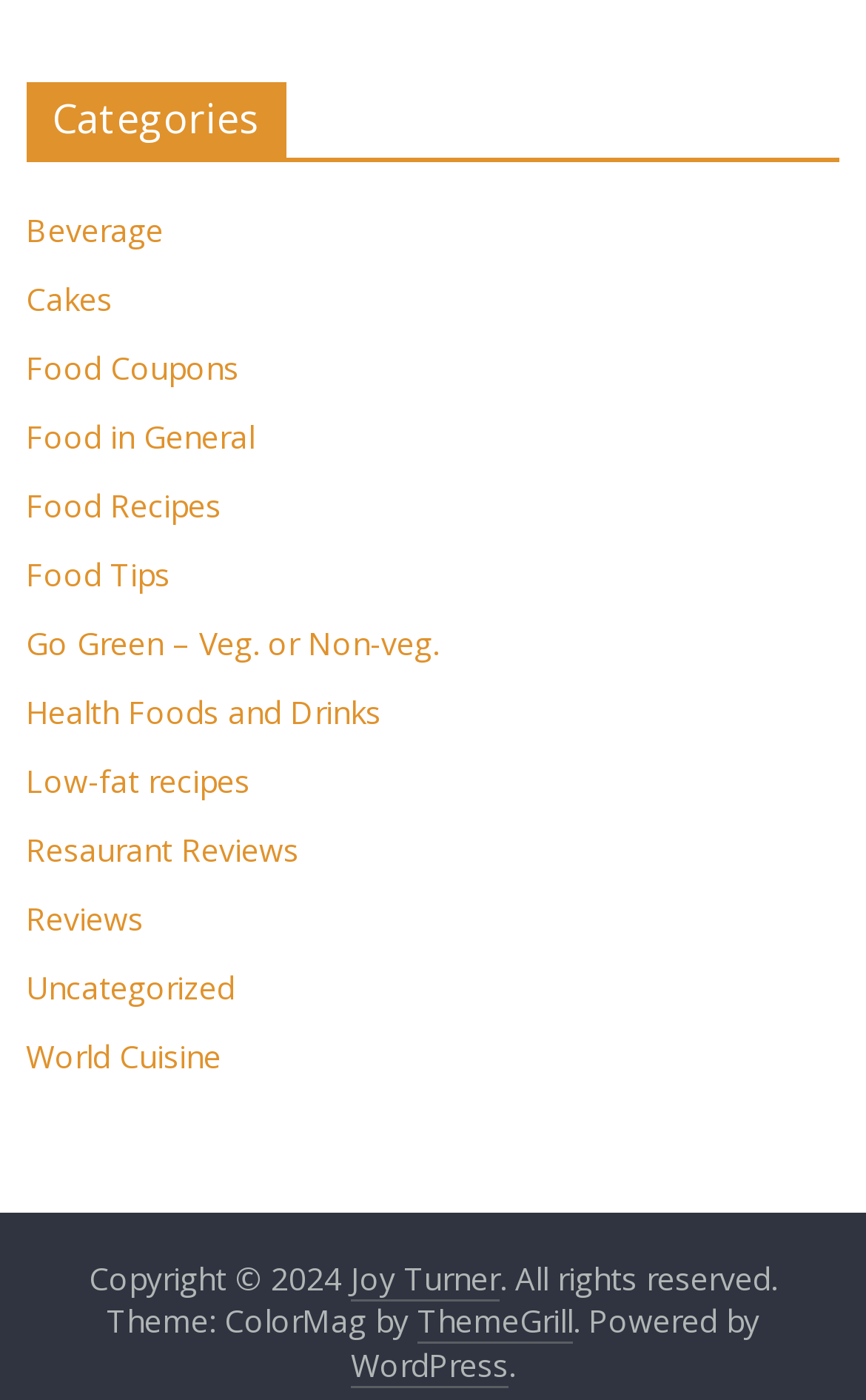Please determine the bounding box coordinates of the element to click on in order to accomplish the following task: "Visit Joy Turner's page". Ensure the coordinates are four float numbers ranging from 0 to 1, i.e., [left, top, right, bottom].

[0.405, 0.897, 0.577, 0.929]